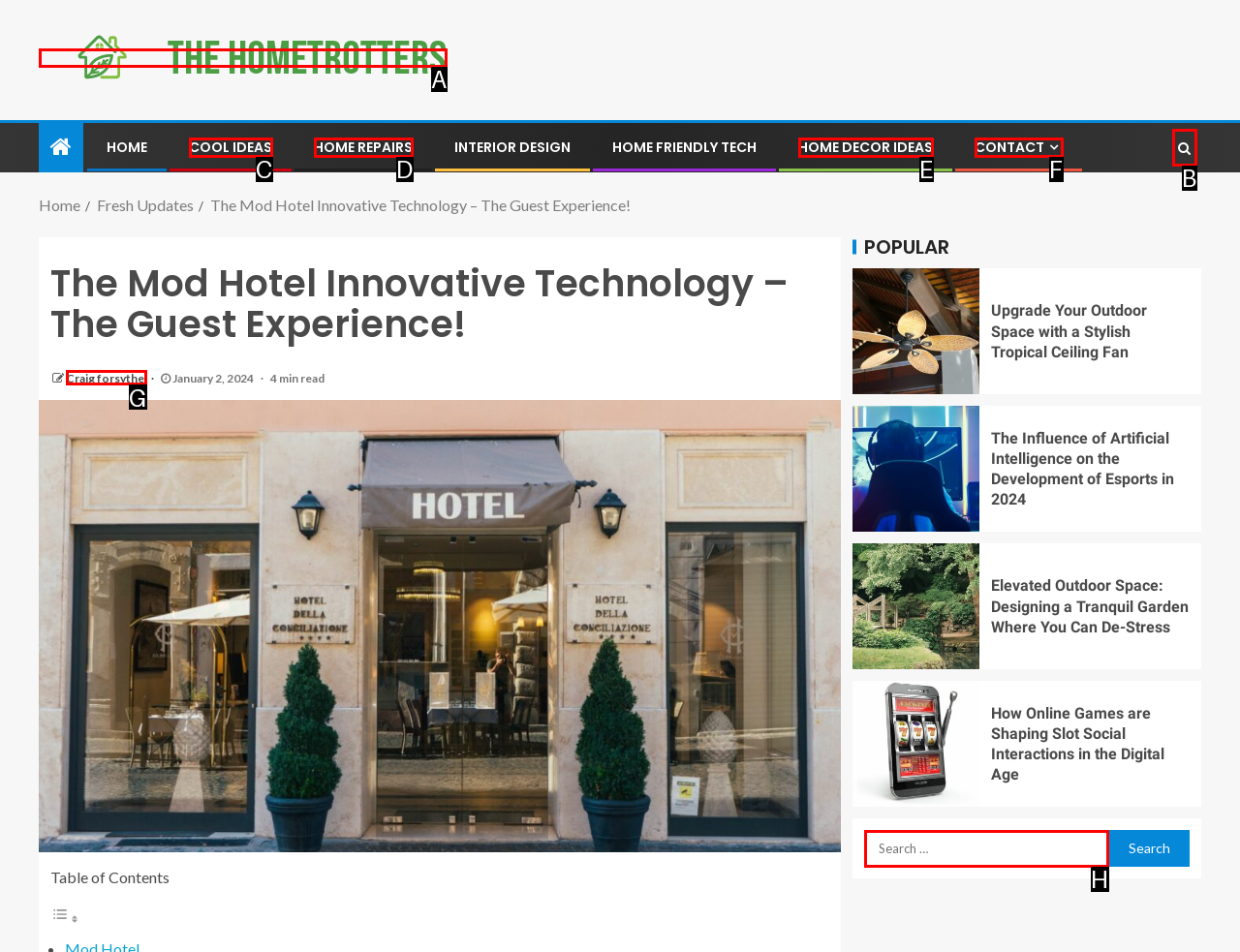Determine which option matches the description: Contact Us. Answer using the letter of the option.

None